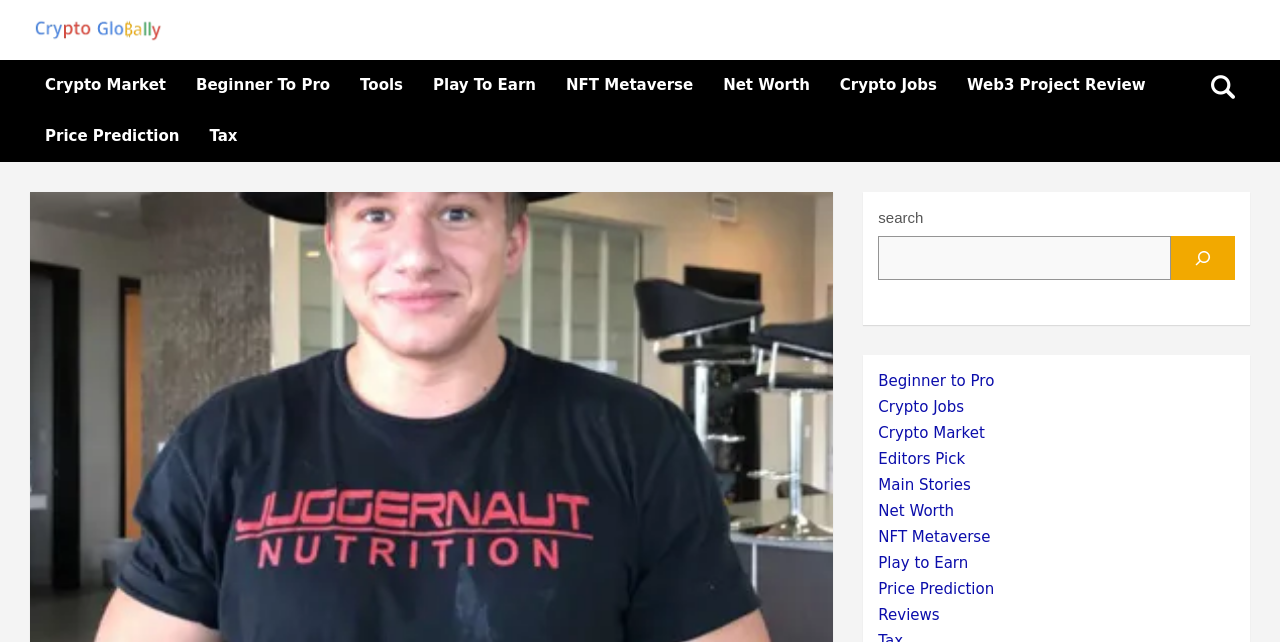Can you find the bounding box coordinates for the UI element given this description: "NFT Metaverse"? Provide the coordinates as four float numbers between 0 and 1: [left, top, right, bottom].

[0.686, 0.822, 0.774, 0.85]